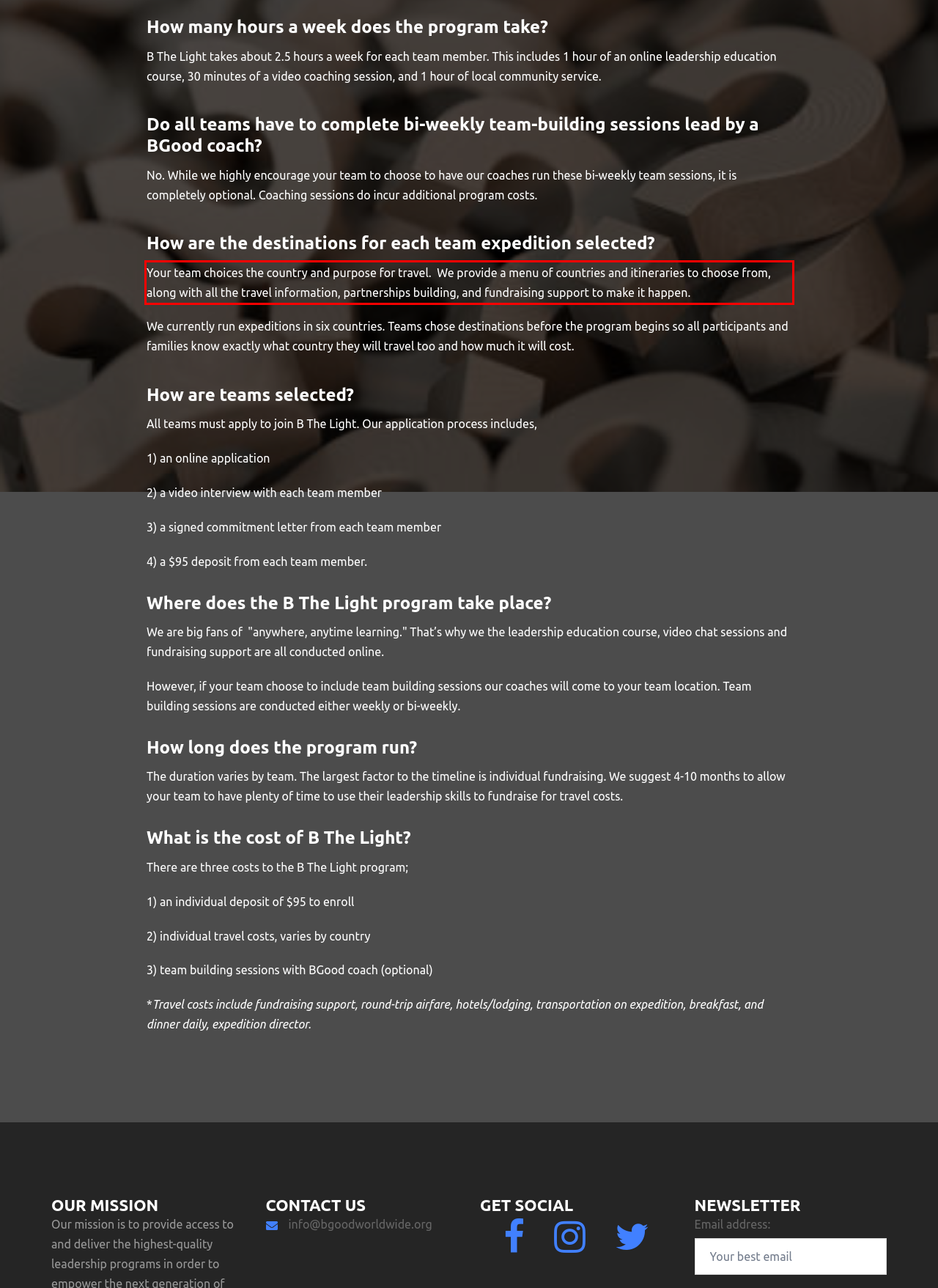Review the screenshot of the webpage and recognize the text inside the red rectangle bounding box. Provide the extracted text content.

Your team choices the country and purpose for travel. We provide a menu of countries and itineraries to choose from, along with all the travel information, partnerships building, and fundraising support to make it happen.